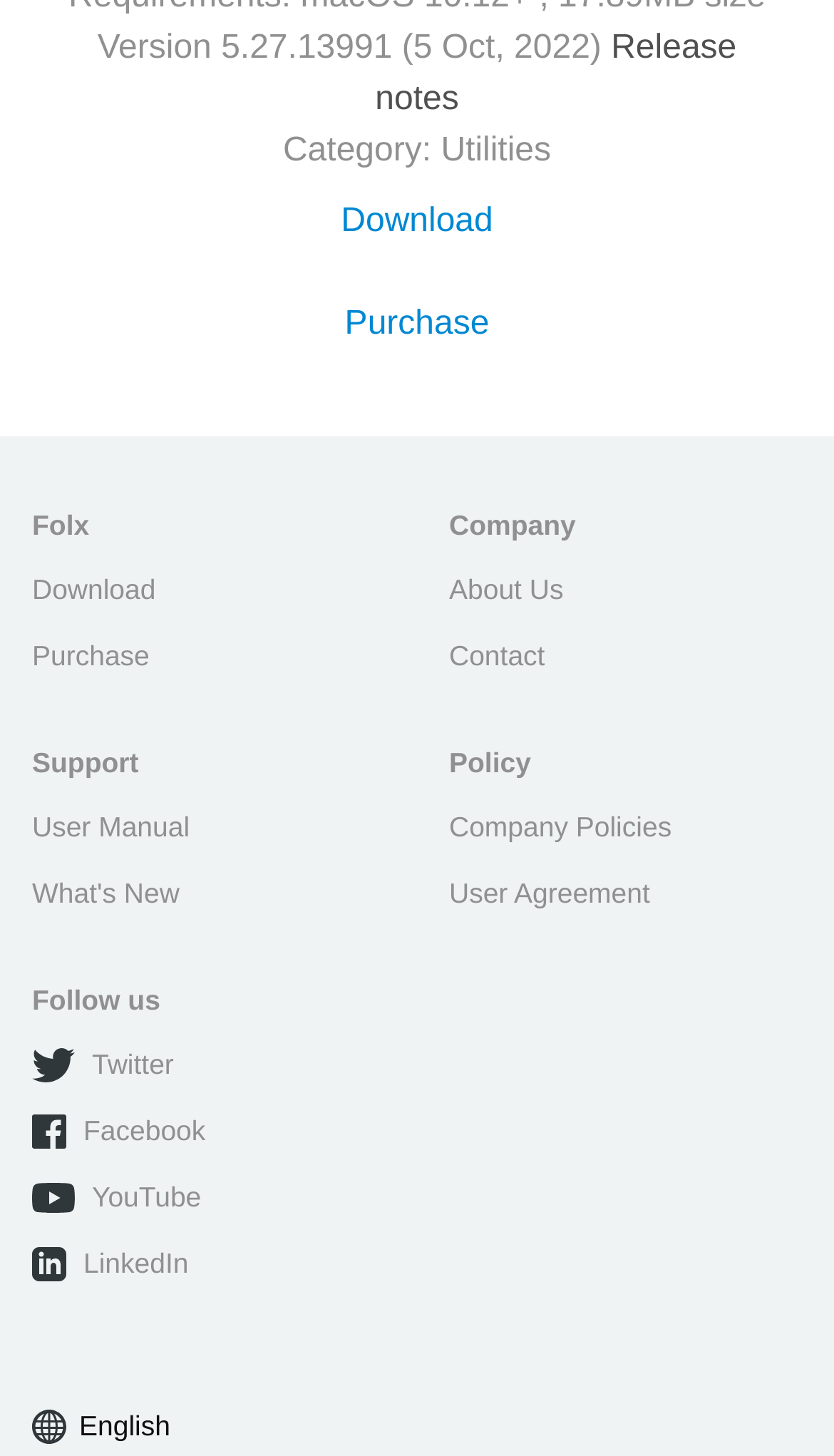Locate the bounding box coordinates of the element that should be clicked to fulfill the instruction: "Follow on Twitter".

[0.038, 0.72, 0.208, 0.743]